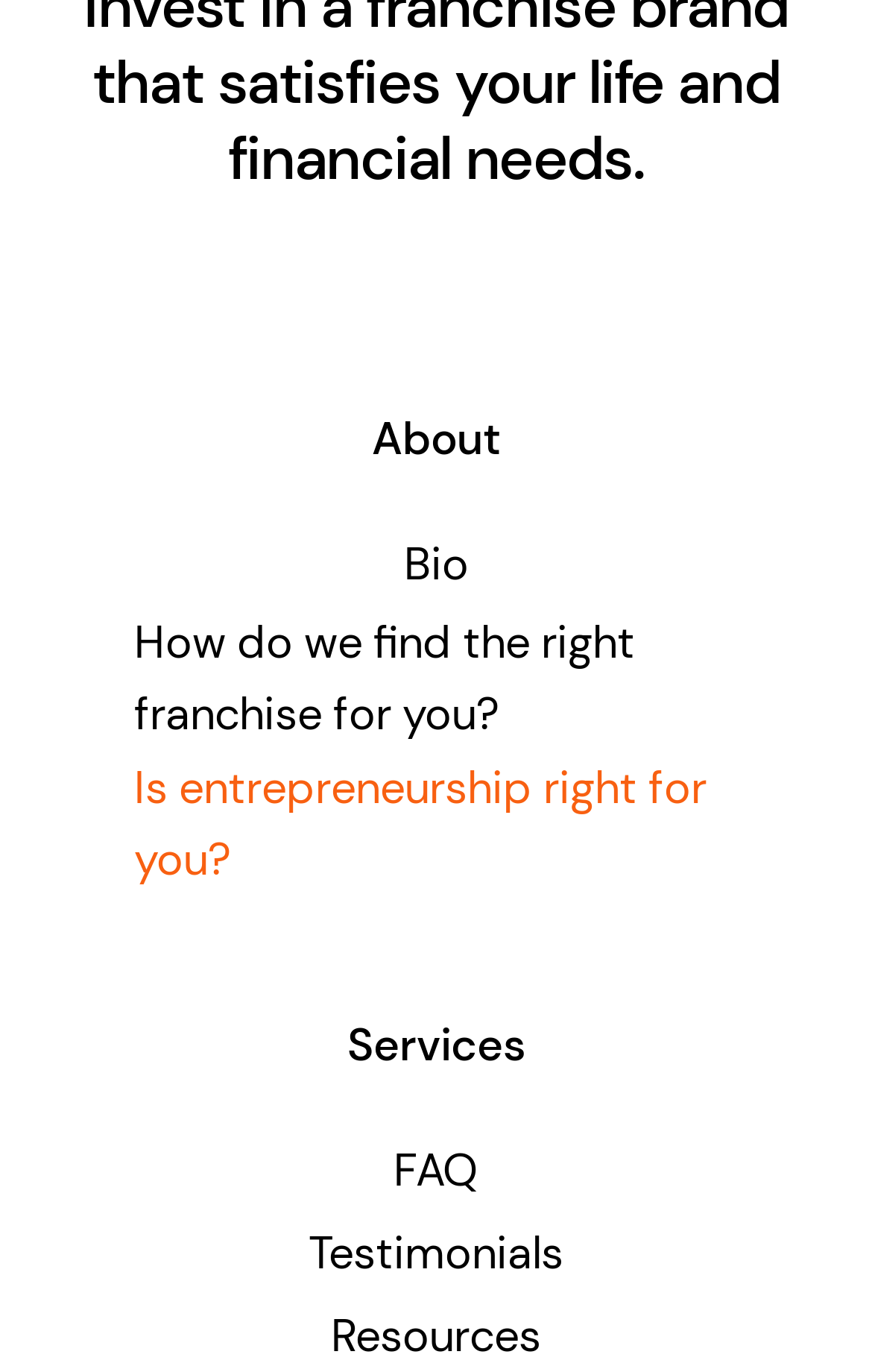What is the first menu item?
Respond to the question with a single word or phrase according to the image.

Bio